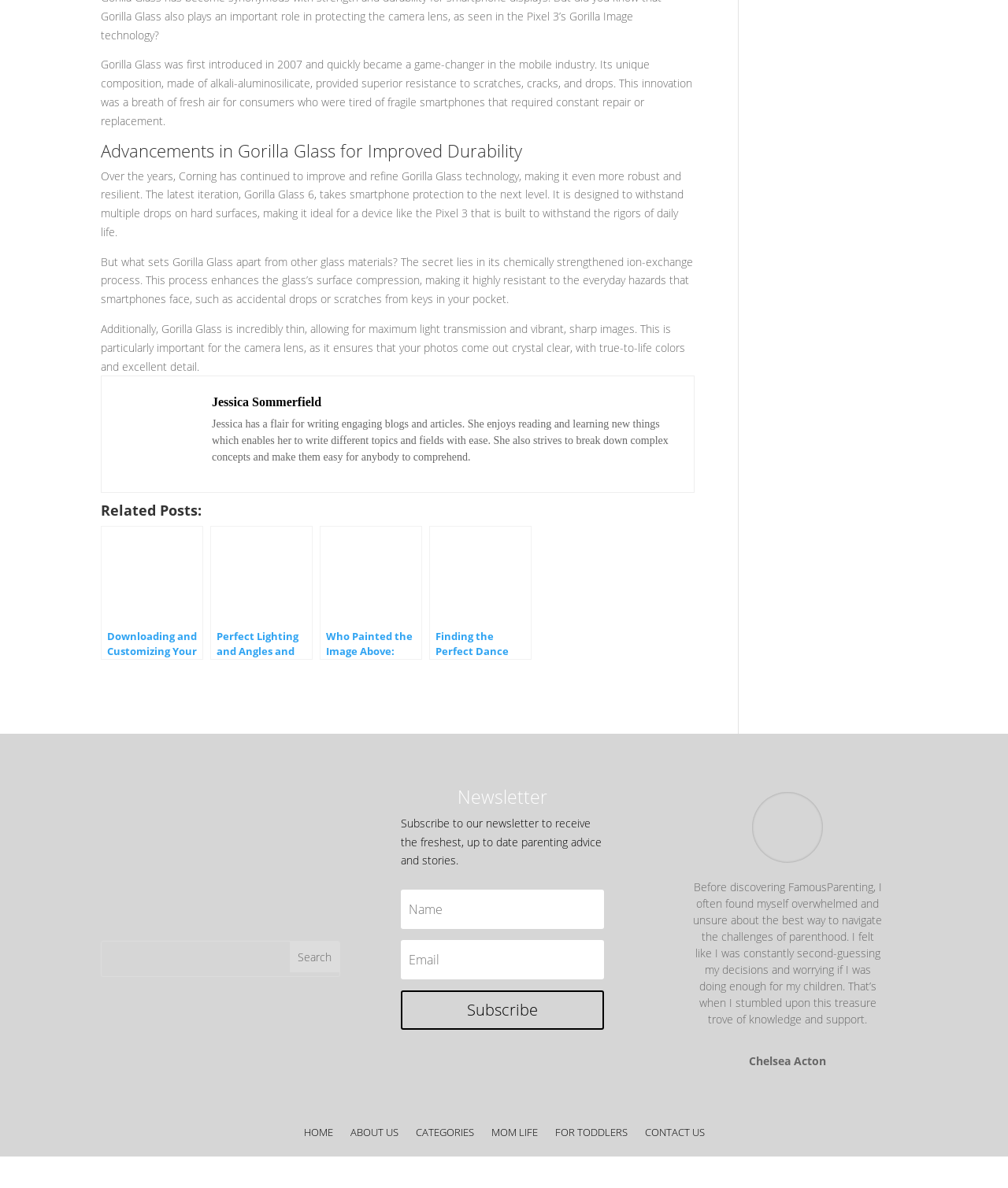Highlight the bounding box of the UI element that corresponds to this description: "Ressurection (a work in progress).".

None